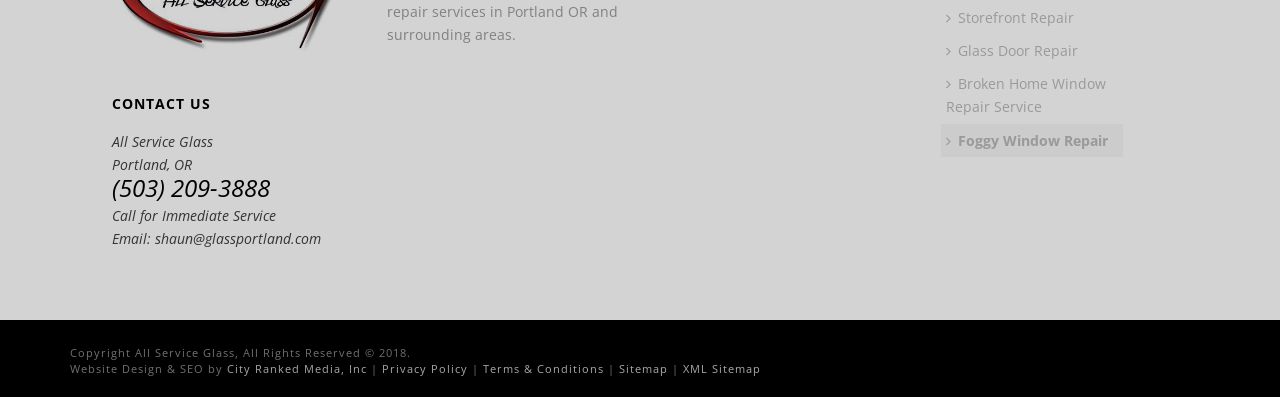Answer this question using a single word or a brief phrase:
What is the name of the company that designed the website?

City Ranked Media, Inc